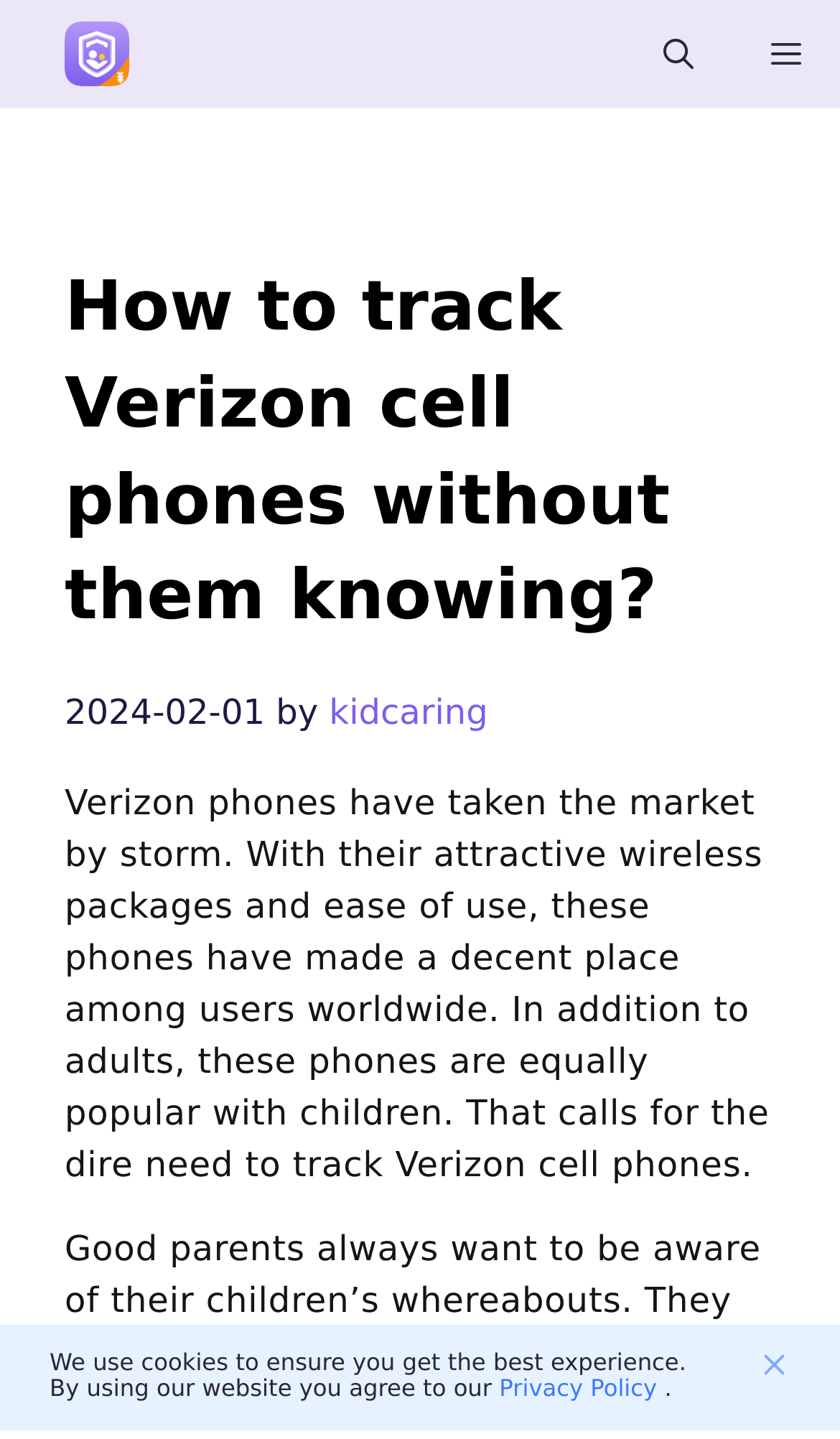Provide your answer in a single word or phrase: 
What is the purpose of tracking Verizon cell phones?

Parental control